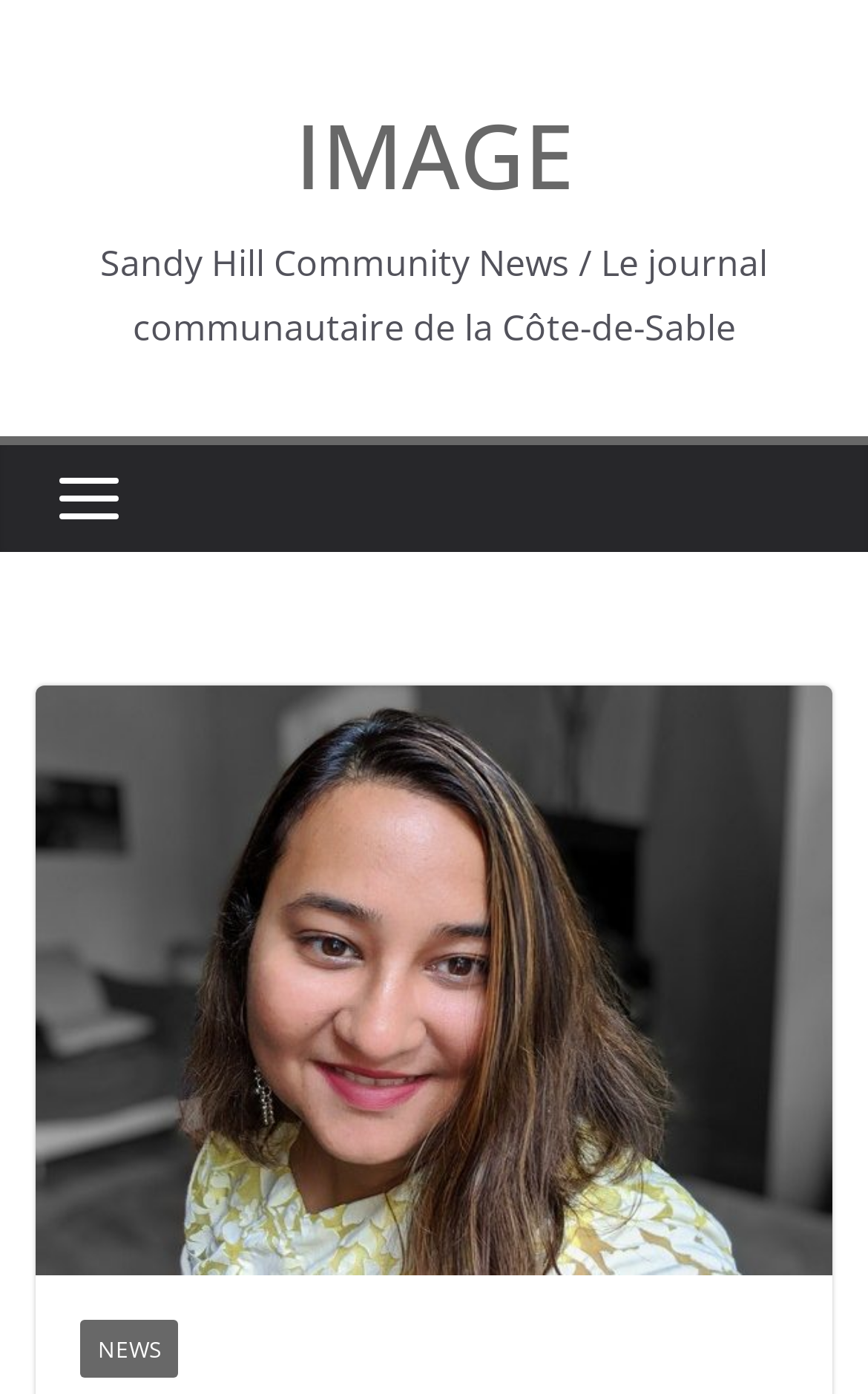Please determine the headline of the webpage and provide its content.

Twelve Days of Christmas